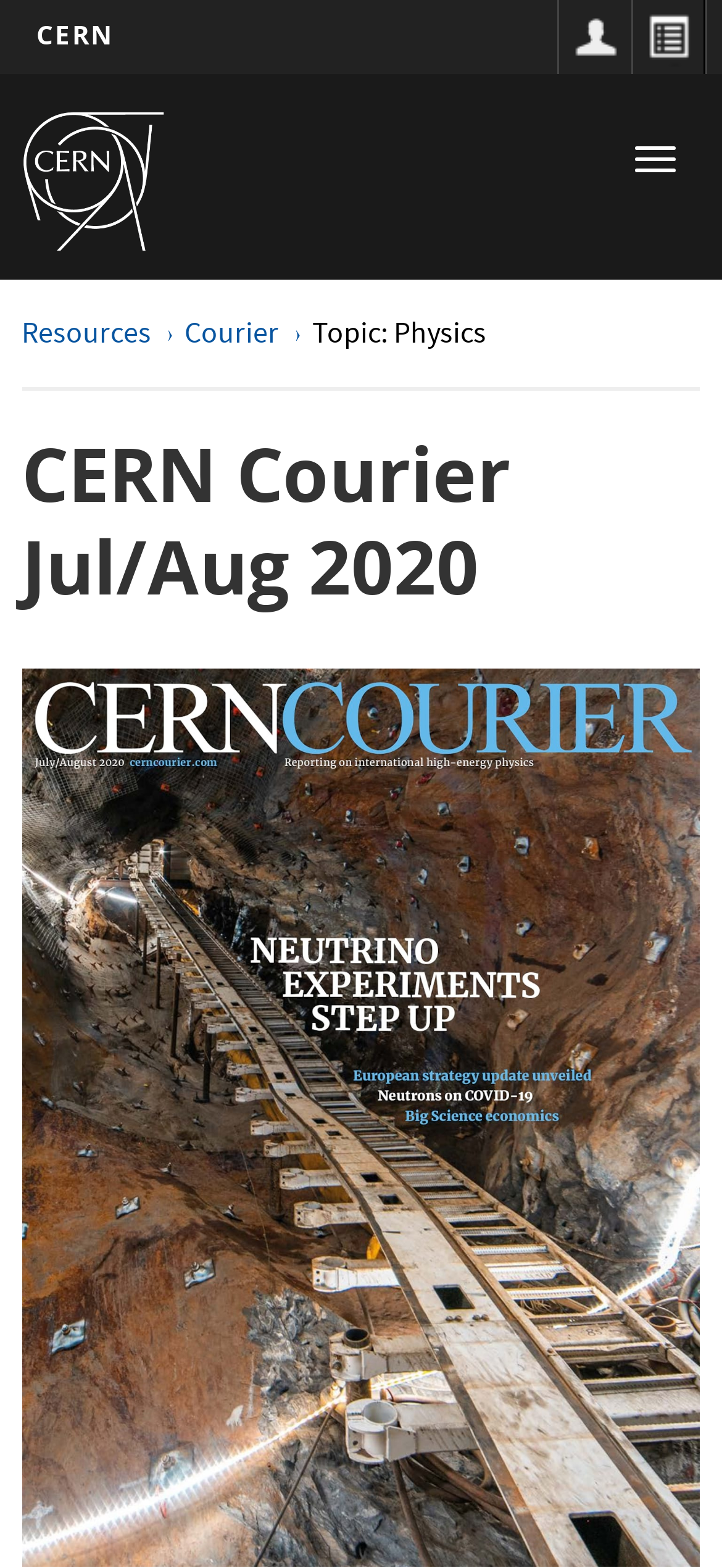What is the orientation of the separator?
Please provide a comprehensive answer to the question based on the webpage screenshot.

I found a separator element in the navigation menu and checked its 'orientation' property, which is set to 'horizontal', so the separator is horizontal.